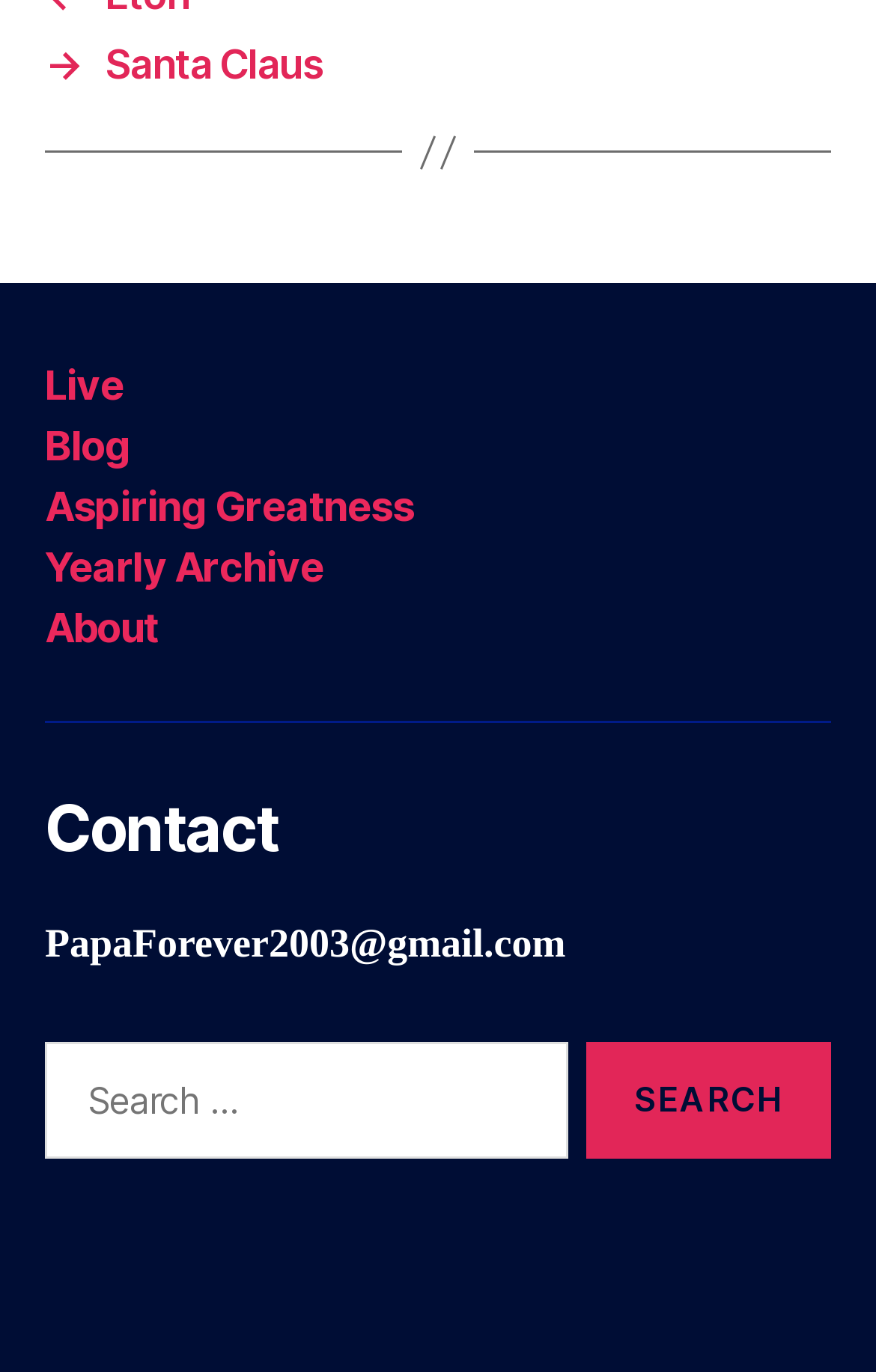Locate the bounding box coordinates of the item that should be clicked to fulfill the instruction: "Contact via email".

[0.051, 0.67, 0.646, 0.707]